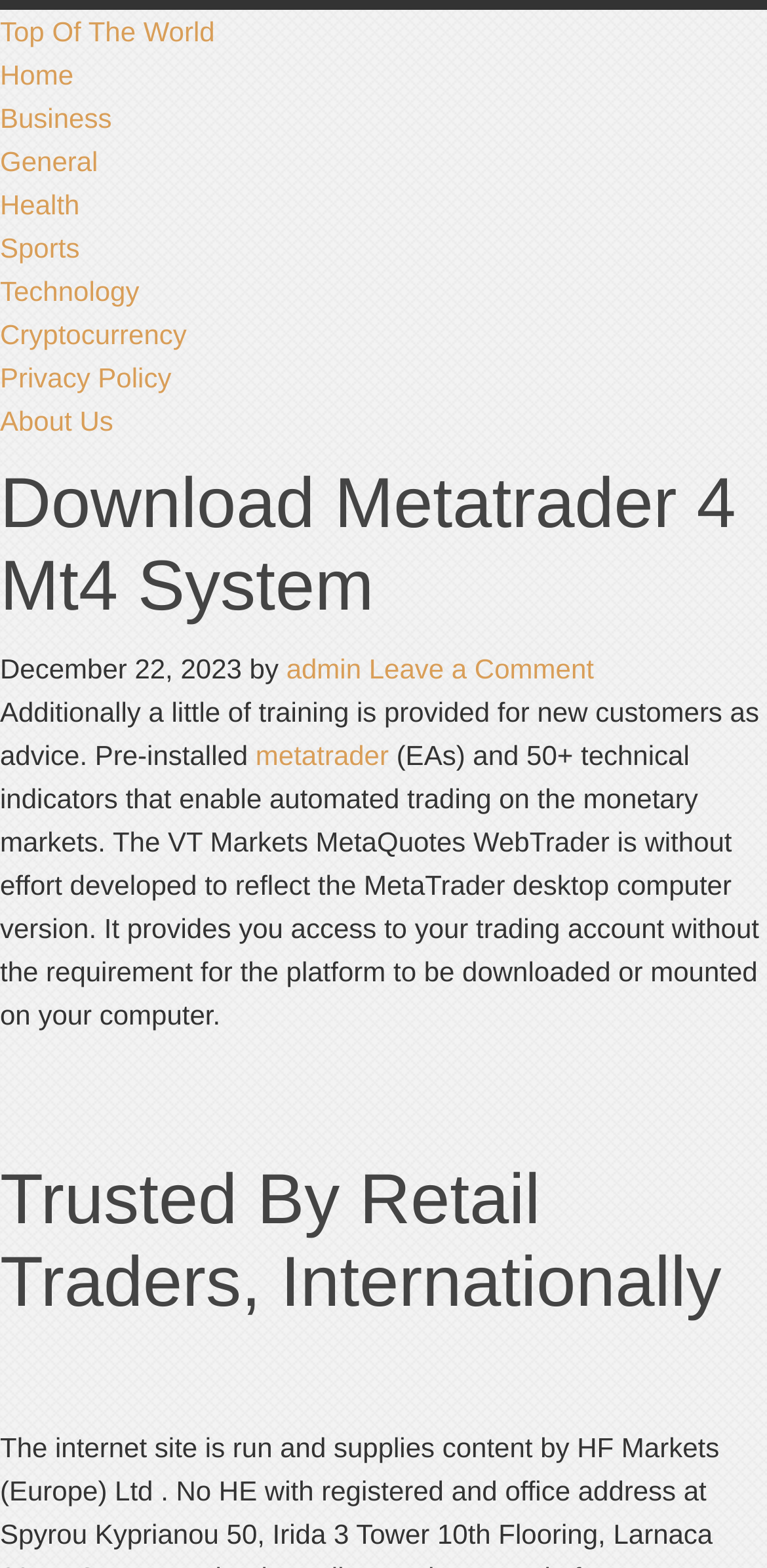Please predict the bounding box coordinates of the element's region where a click is necessary to complete the following instruction: "read about privacy policy". The coordinates should be represented by four float numbers between 0 and 1, i.e., [left, top, right, bottom].

[0.0, 0.231, 0.223, 0.251]